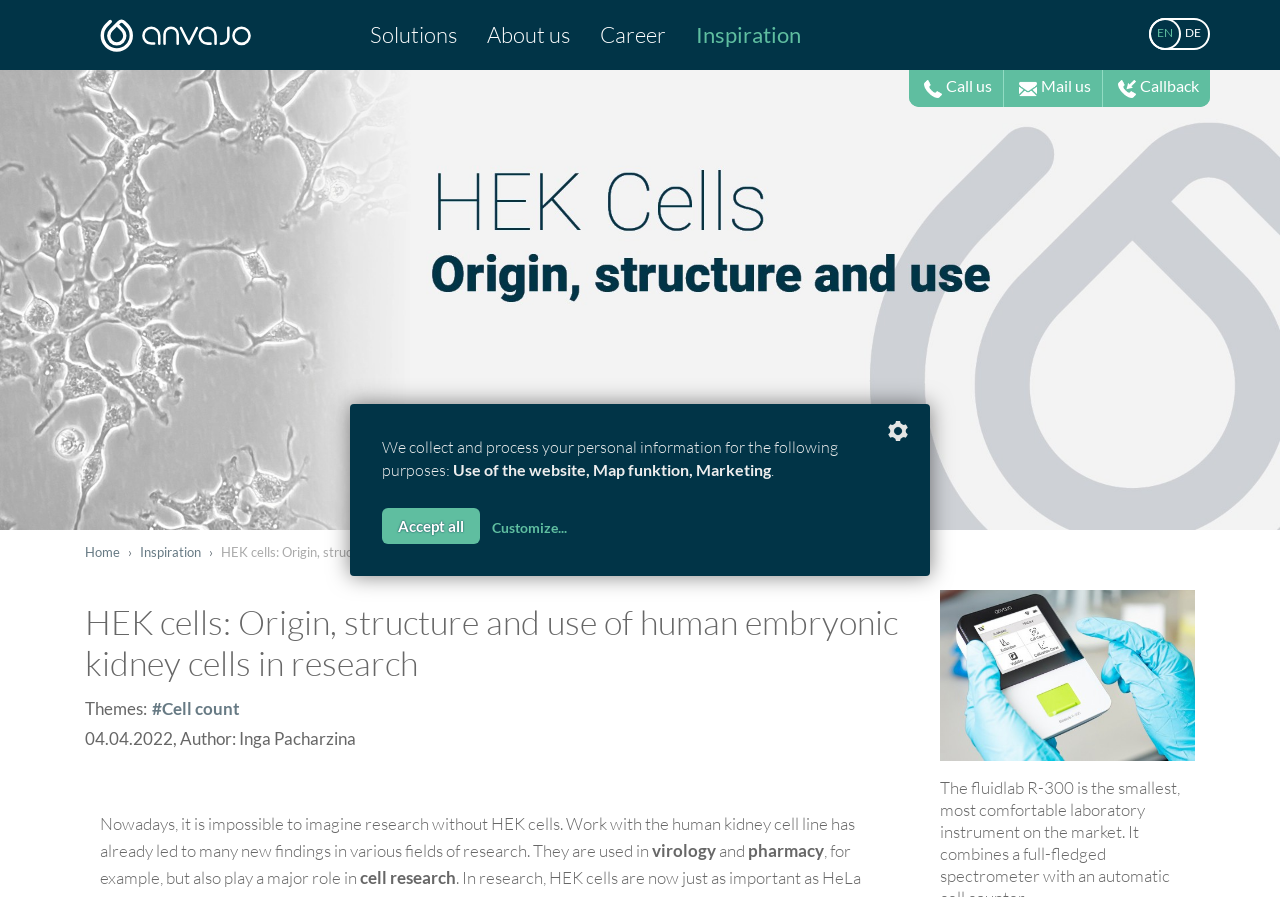What is the date of the article?
Using the visual information, answer the question in a single word or phrase.

04.04.2022